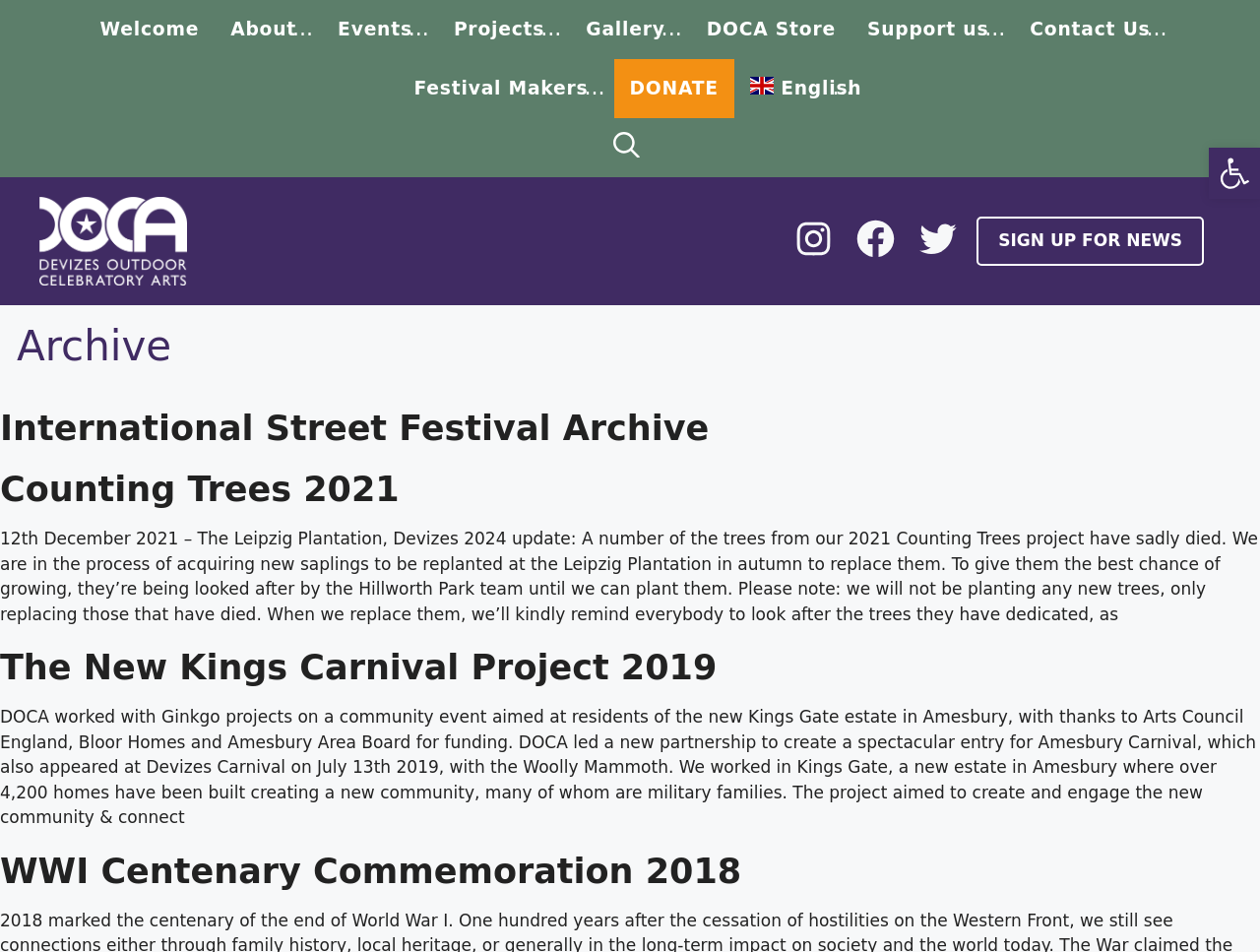Please predict the bounding box coordinates of the element's region where a click is necessary to complete the following instruction: "Read about Counting Trees 2021". The coordinates should be represented by four float numbers between 0 and 1, i.e., [left, top, right, bottom].

[0.0, 0.494, 0.317, 0.535]